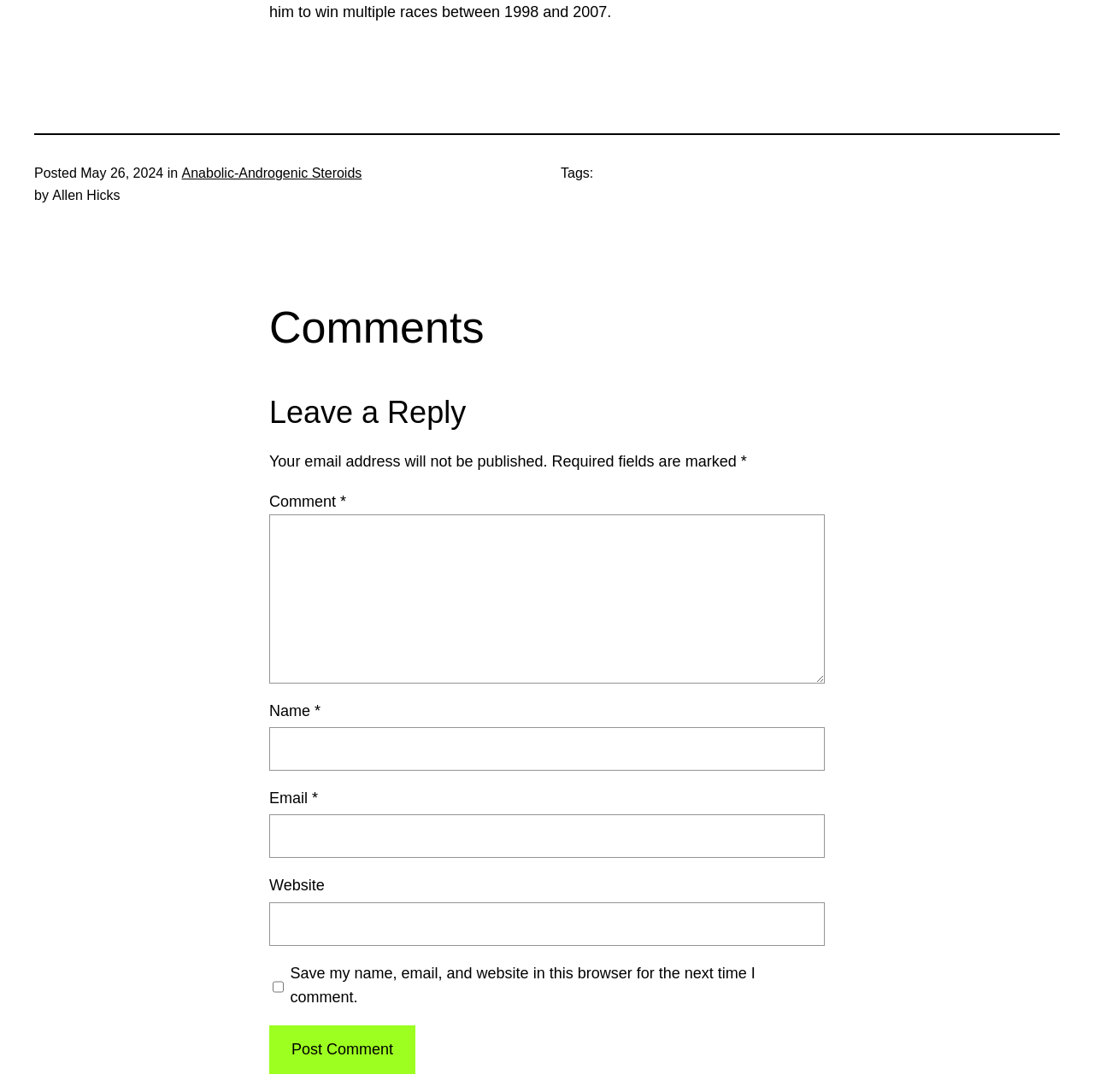Predict the bounding box coordinates of the UI element that matches this description: "parent_node: Email * aria-describedby="email-notes" name="email"". The coordinates should be in the format [left, top, right, bottom] with each value between 0 and 1.

[0.246, 0.746, 0.754, 0.786]